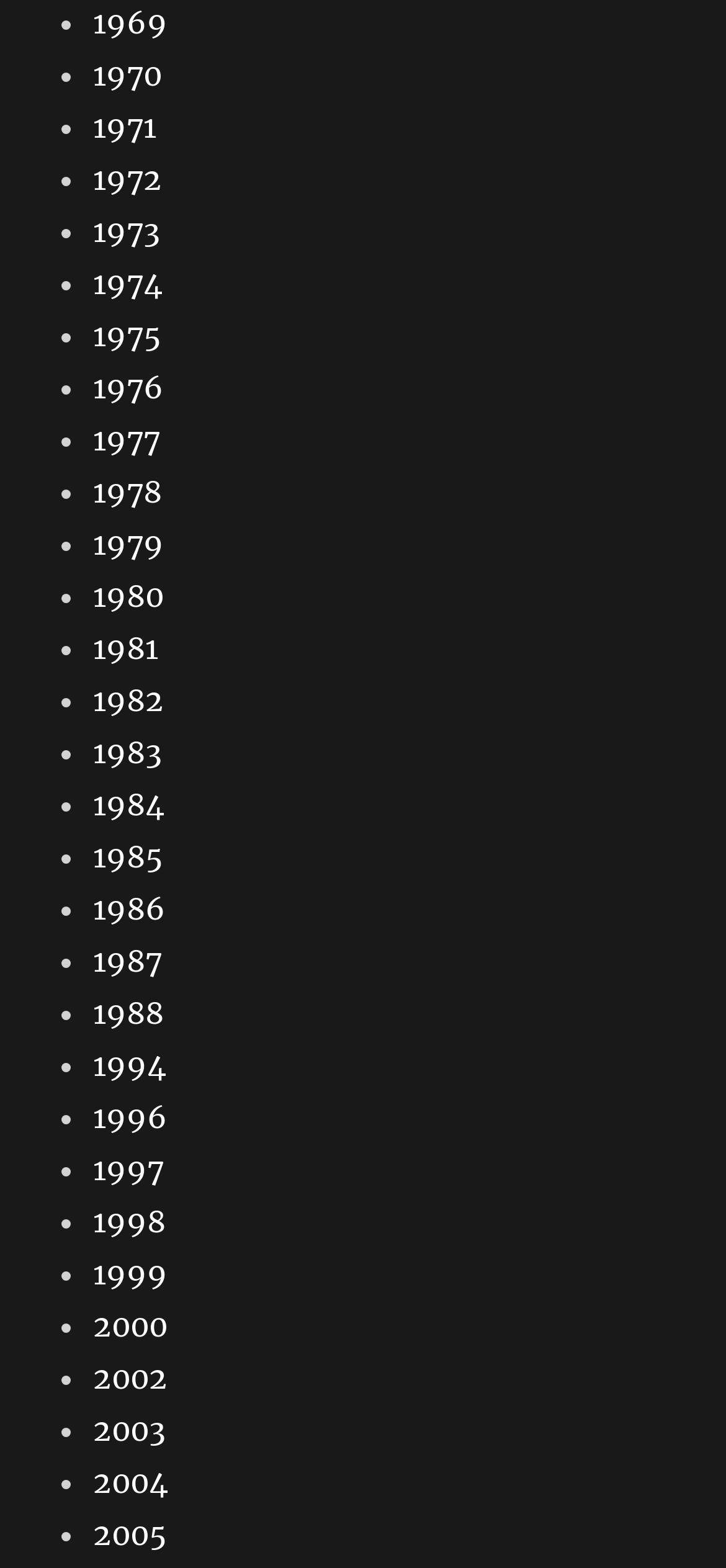Find the bounding box coordinates of the clickable area required to complete the following action: "click 1970".

[0.128, 0.035, 0.223, 0.059]